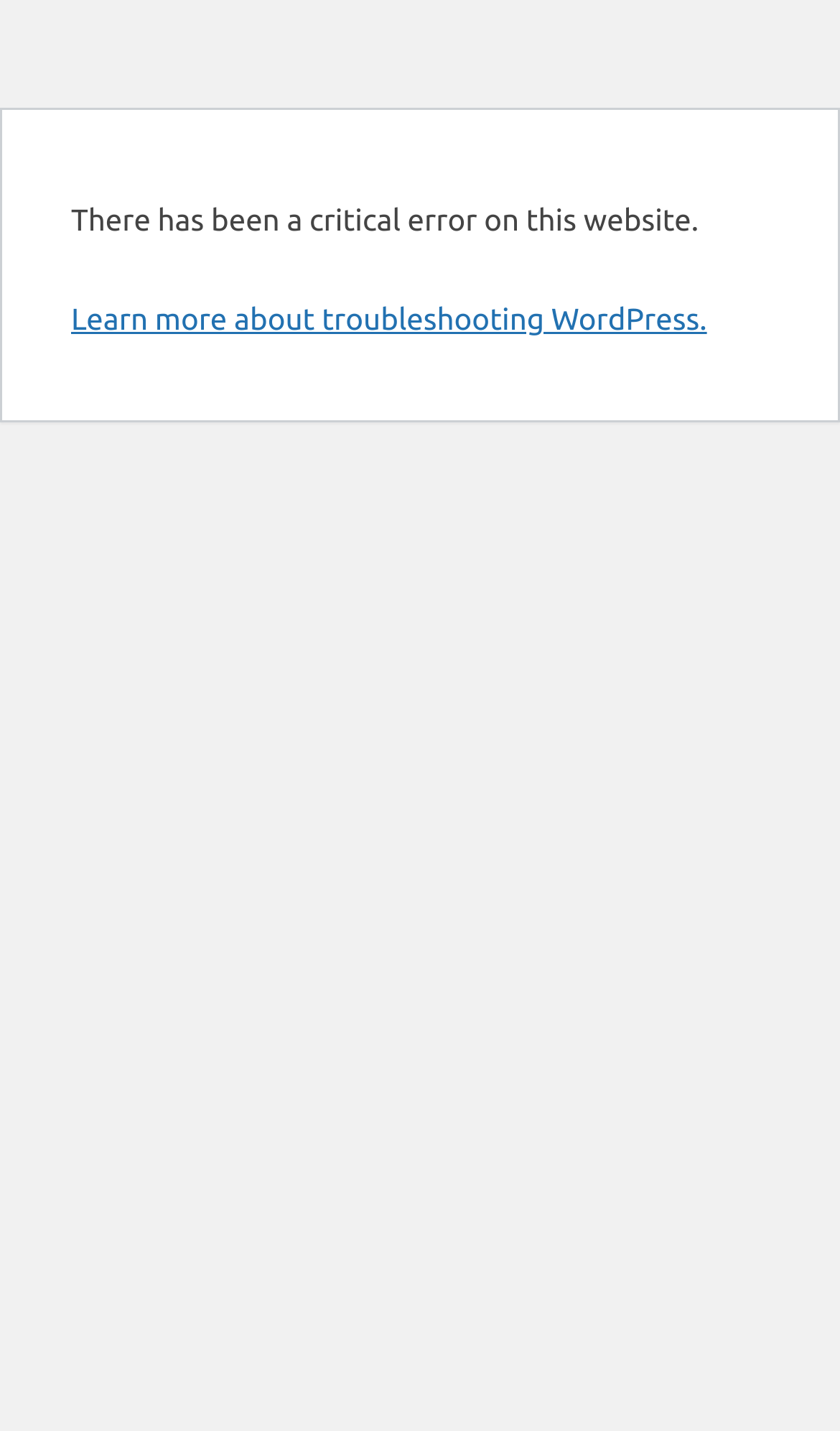Bounding box coordinates are specified in the format (top-left x, top-left y, bottom-right x, bottom-right y). All values are floating point numbers bounded between 0 and 1. Please provide the bounding box coordinate of the region this sentence describes: Learn more about troubleshooting WordPress.

[0.085, 0.211, 0.842, 0.235]